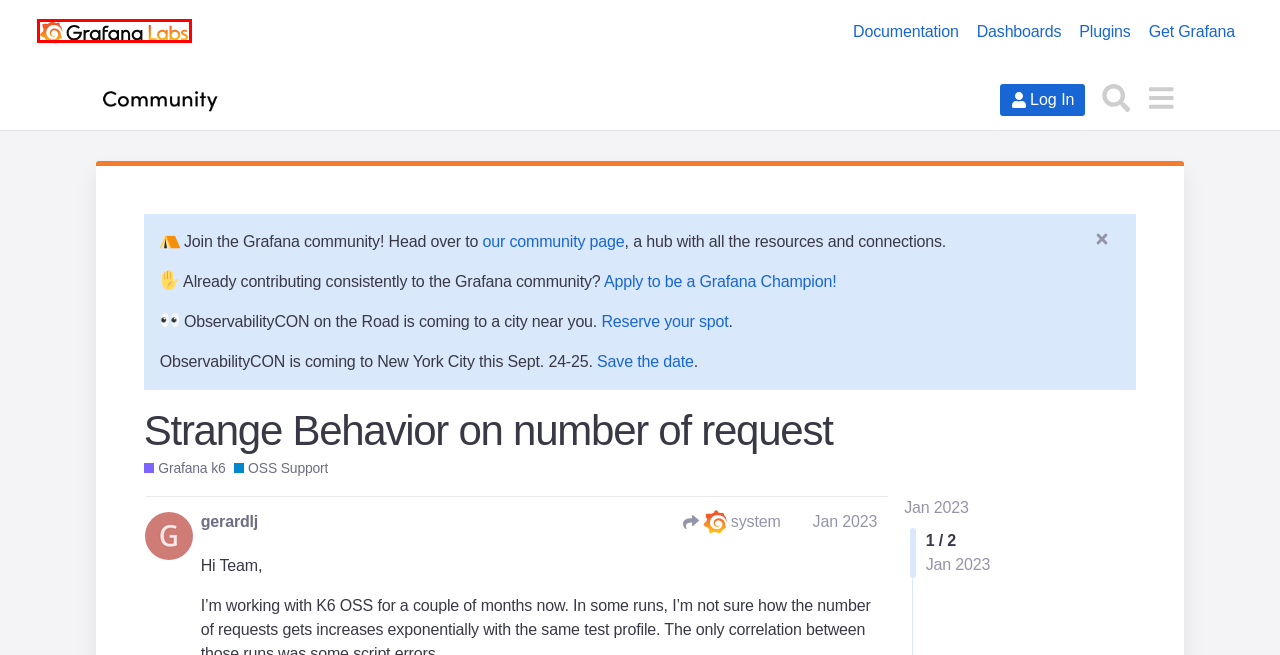Examine the screenshot of the webpage, noting the red bounding box around a UI element. Pick the webpage description that best matches the new page after the element in the red bounding box is clicked. Here are the candidates:
A. Grafana: The open observability platform | Grafana Labs
B. Grafana Community | Grafana Labs
C. ObservabilityCON On The Road | Grafana Labs
D. ObservabilityCON | Grafana Labs
E. Technical documentation | Grafana Labs
F. Grafana dashboards | Grafana Labs
G. Grafana Champions | Grafana Labs
H. Grafana get started | Cloud, Self-managed, Enterprise

A